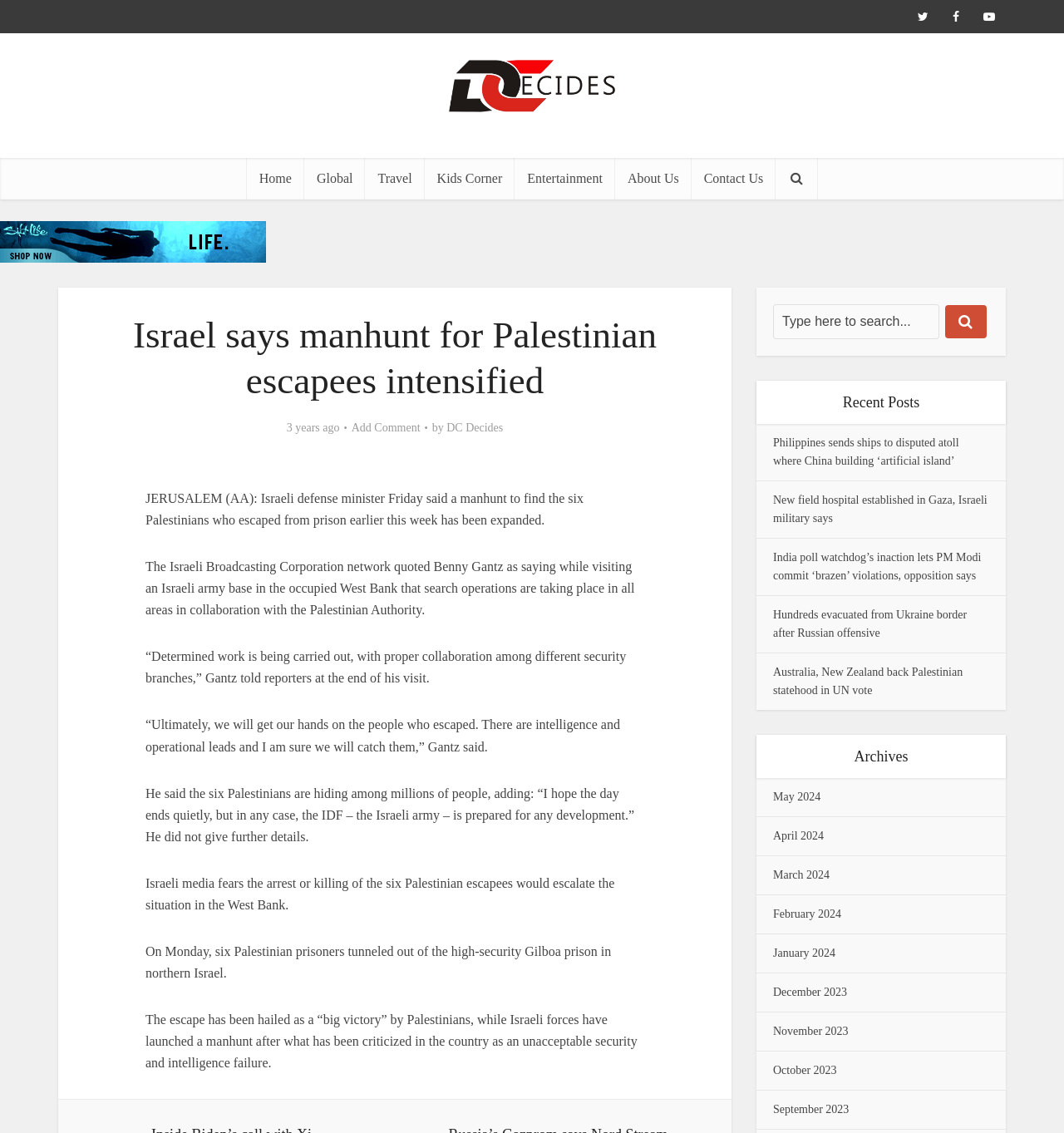Please respond to the question with a concise word or phrase:
What is the date of the oldest archived post?

September 2023